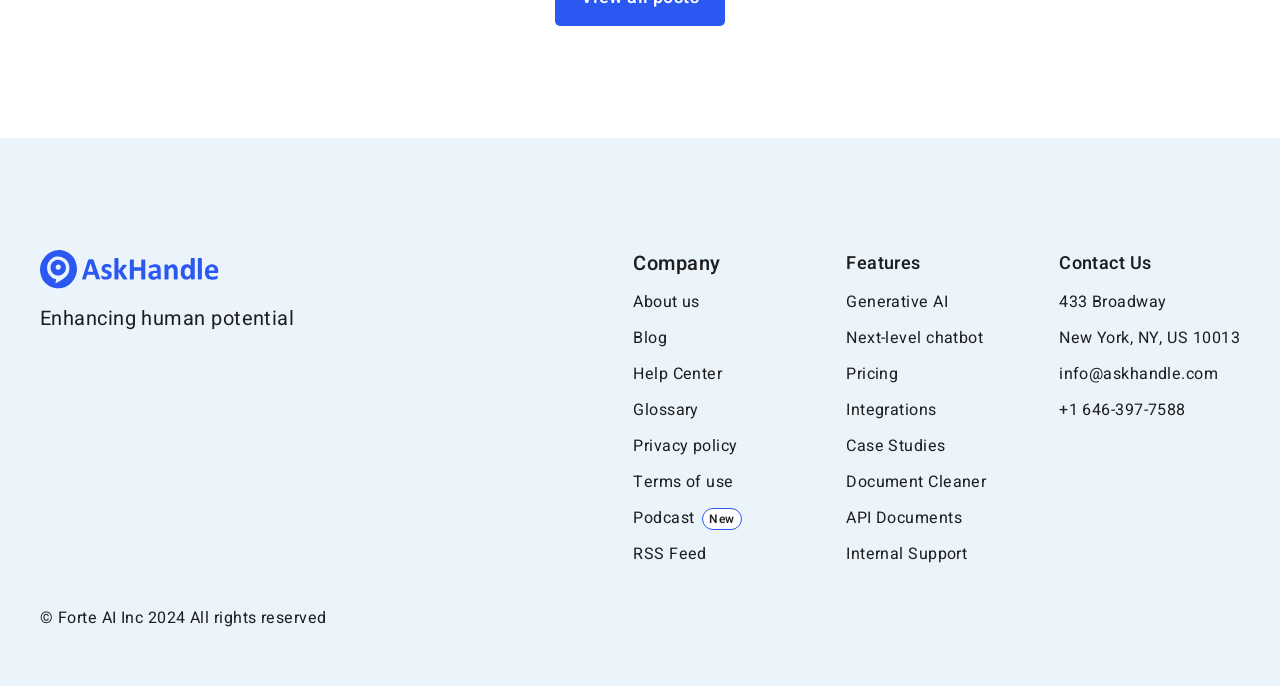Observe the image and answer the following question in detail: What is the company's phone number?

I found the company's phone number by examining the link elements on the webpage. The link with the text '+1 646-397-7588' is located in the contact information section, which suggests it is the company's phone number.